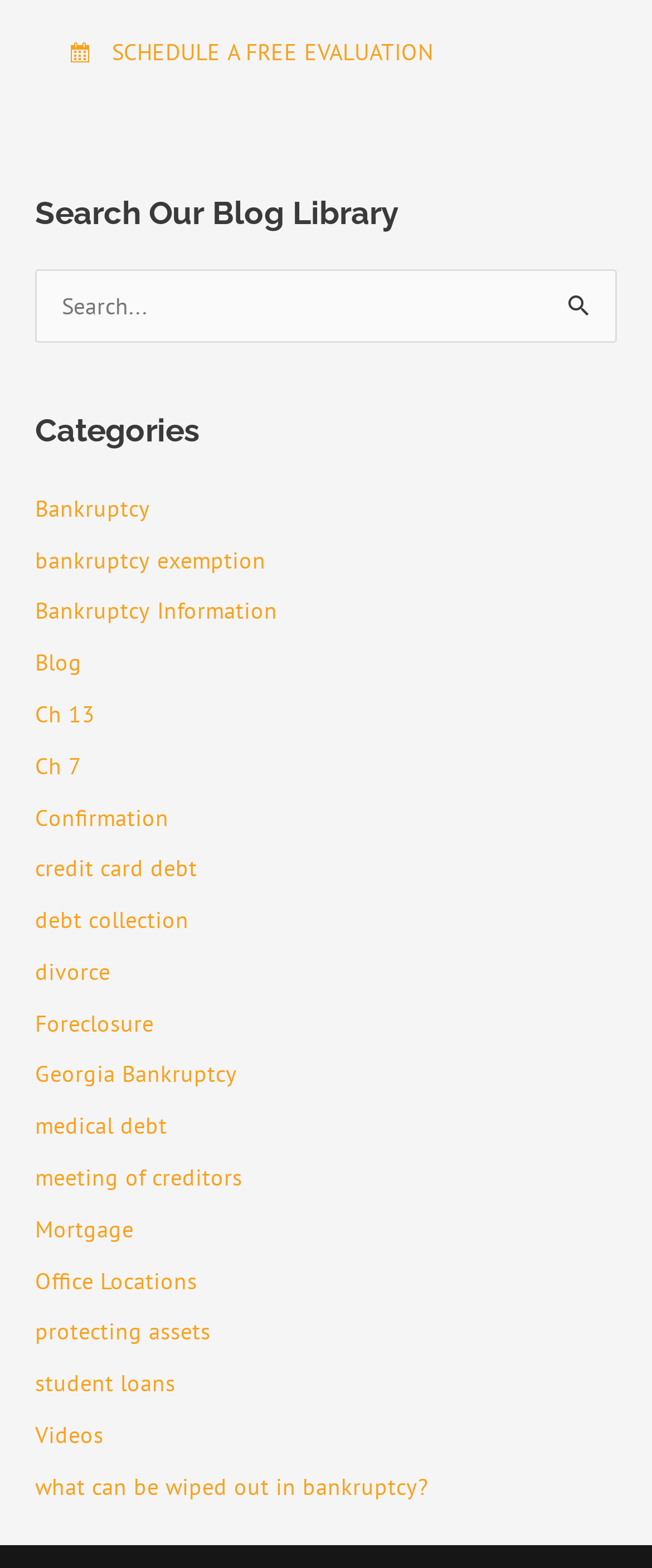Kindly respond to the following question with a single word or a brief phrase: 
What is the text on the button at the top of the page?

SCHEDULE A FREE EVALUATION